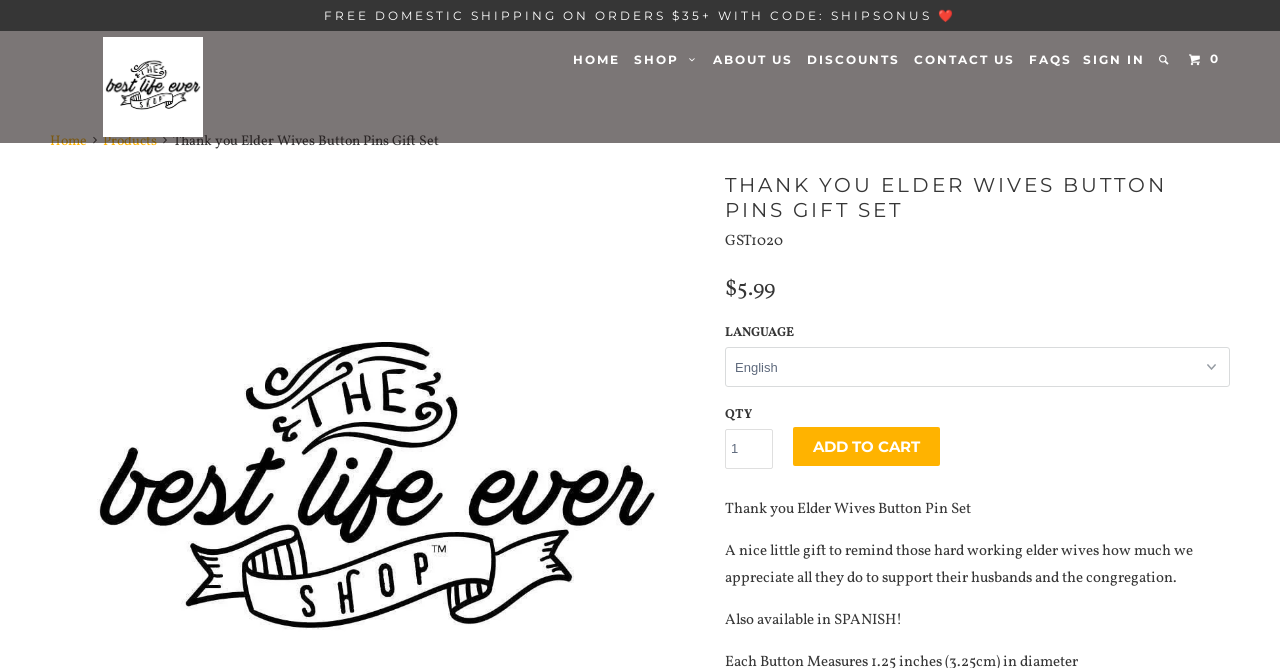Based on the image, please respond to the question with as much detail as possible:
What is the minimum quantity that can be added to the cart?

I found the minimum quantity that can be added to the cart by looking at the spinbutton element that allows users to select the quantity. The valuemin property of this element is 1, which indicates that the minimum quantity is 1.